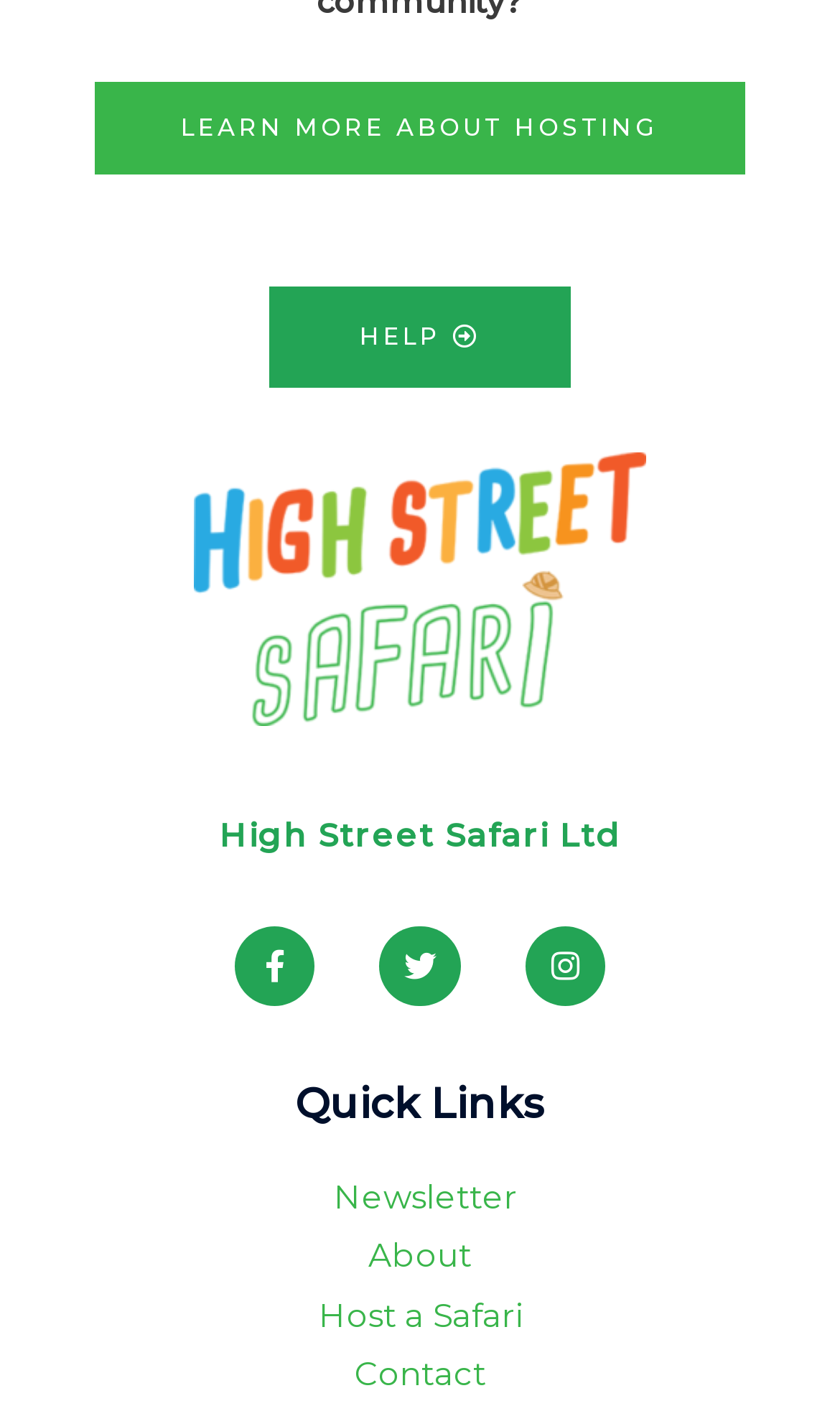Please locate the clickable area by providing the bounding box coordinates to follow this instruction: "Learn more about hosting".

[0.108, 0.055, 0.892, 0.127]